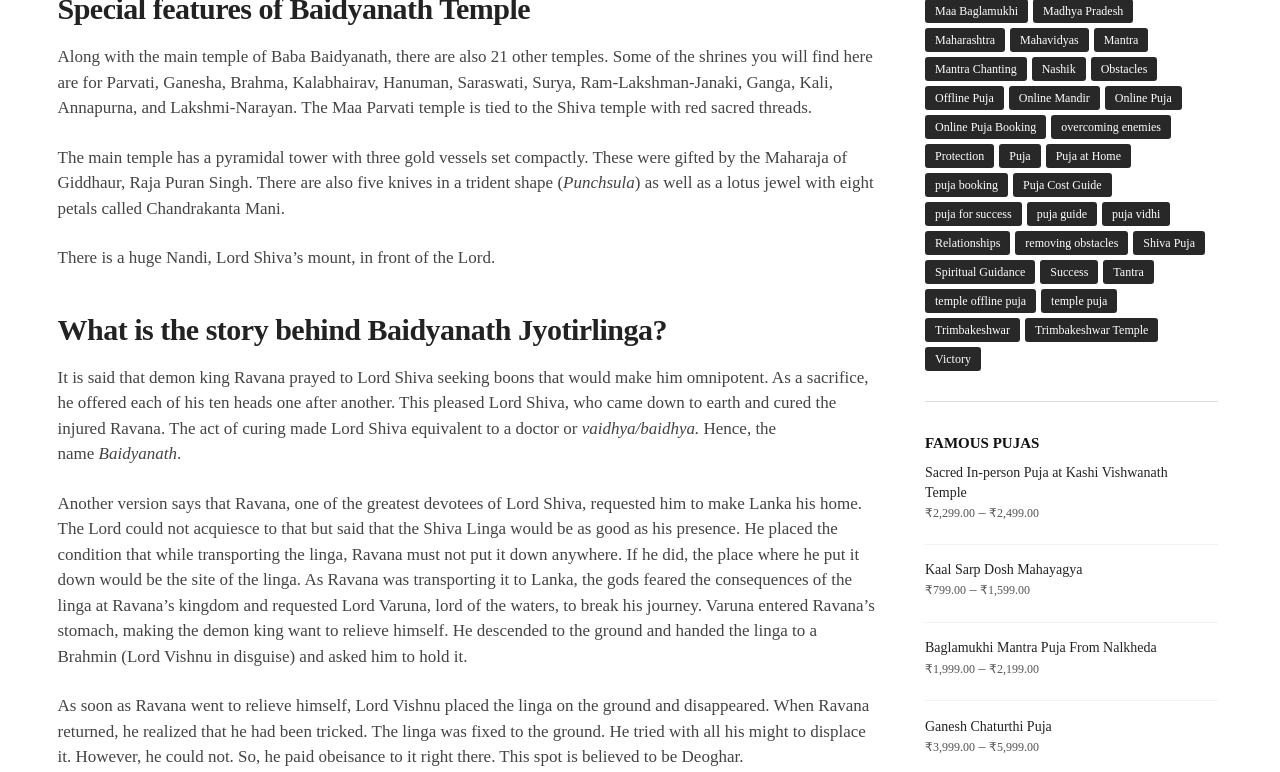Please specify the coordinates of the bounding box for the element that should be clicked to carry out this instruction: "View details of Kaal Sarp Dosh Mahayagya". The coordinates must be four float numbers between 0 and 1, formatted as [left, top, right, bottom].

[0.723, 0.716, 0.951, 0.743]